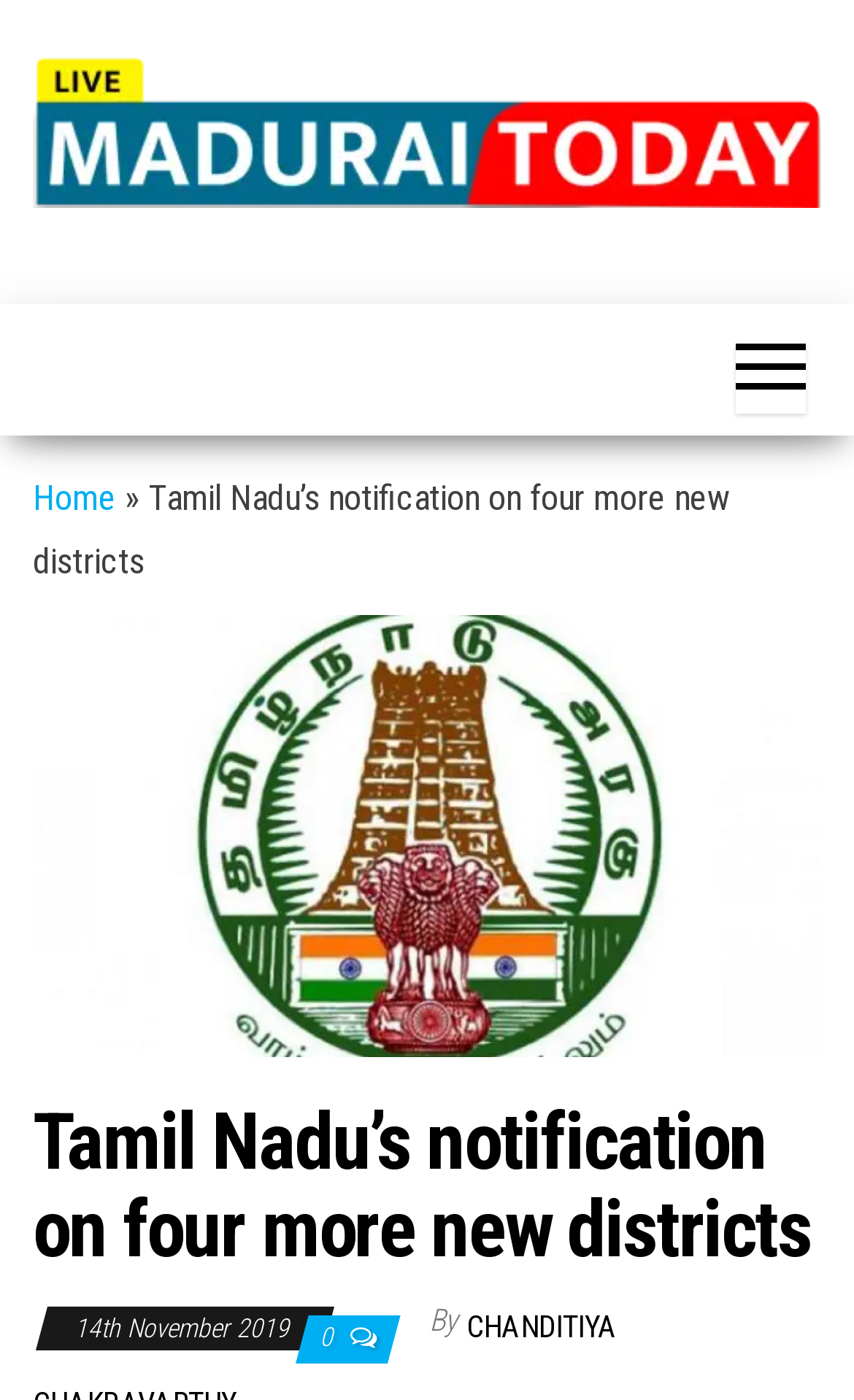Respond with a single word or phrase to the following question:
What is the author of the news article?

Not specified